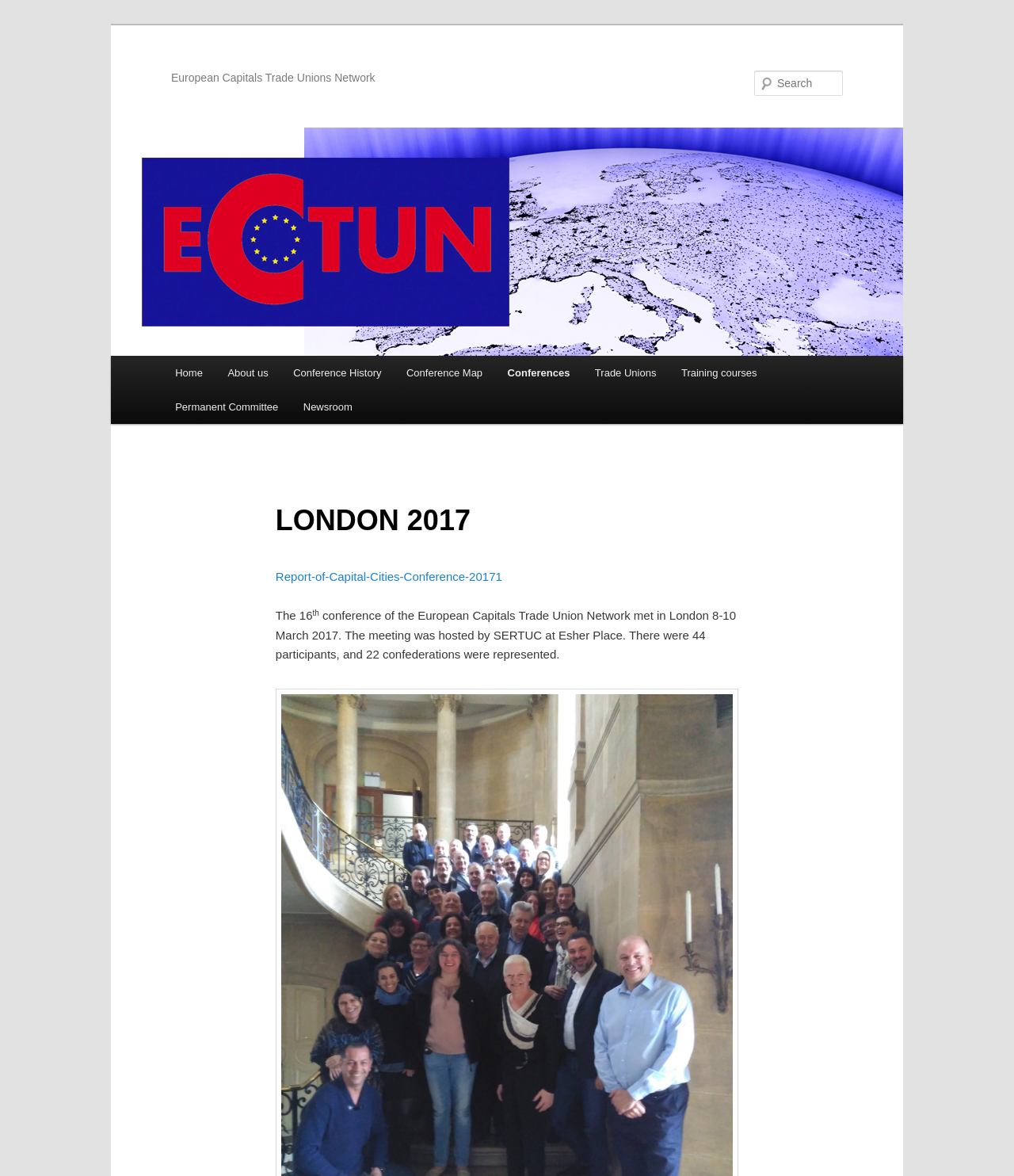Identify the bounding box for the UI element specified in this description: "parent_node: Search name="s" placeholder="Search"". The coordinates must be four float numbers between 0 and 1, formatted as [left, top, right, bottom].

[0.744, 0.06, 0.831, 0.082]